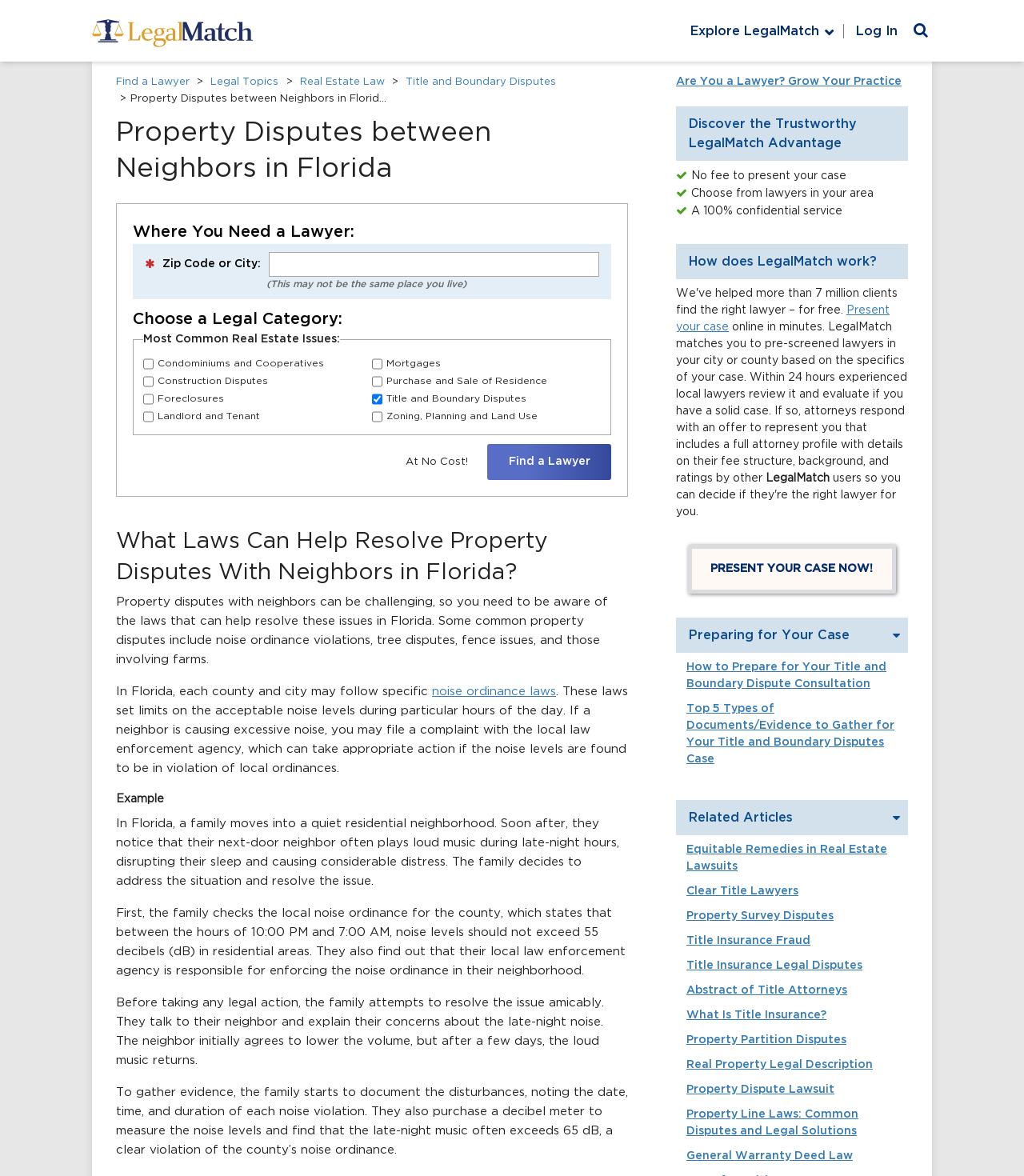Provide a one-word or one-phrase answer to the question:
What type of disputes can be resolved with the help of LegalMatch?

Title and boundary disputes